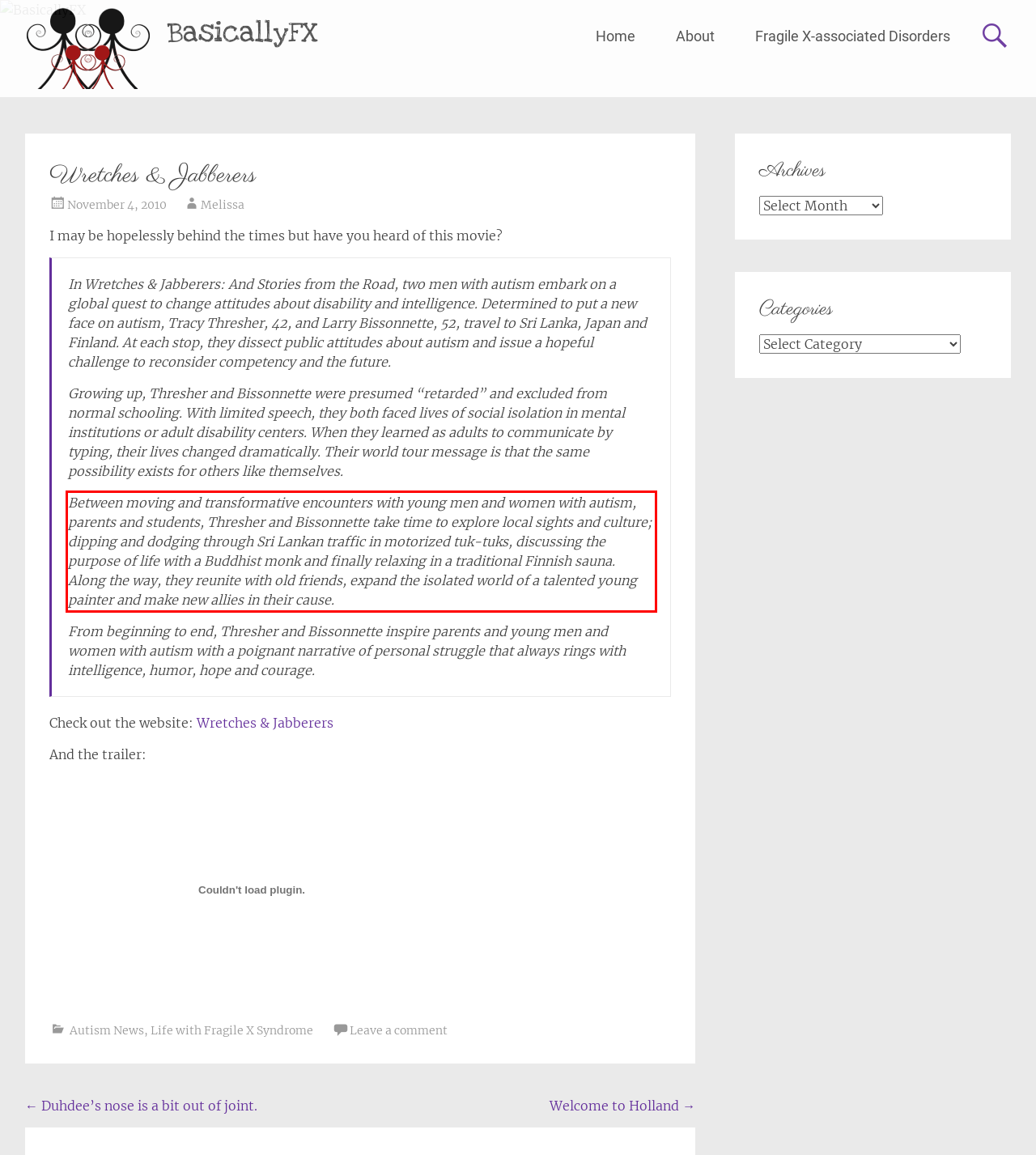The screenshot you have been given contains a UI element surrounded by a red rectangle. Use OCR to read and extract the text inside this red rectangle.

Between moving and transformative encounters with young men and women with autism, parents and students, Thresher and Bissonnette take time to explore local sights and culture; dipping and dodging through Sri Lankan traffic in motorized tuk-tuks, discussing the purpose of life with a Buddhist monk and finally relaxing in a traditional Finnish sauna. Along the way, they reunite with old friends, expand the isolated world of a talented young painter and make new allies in their cause.